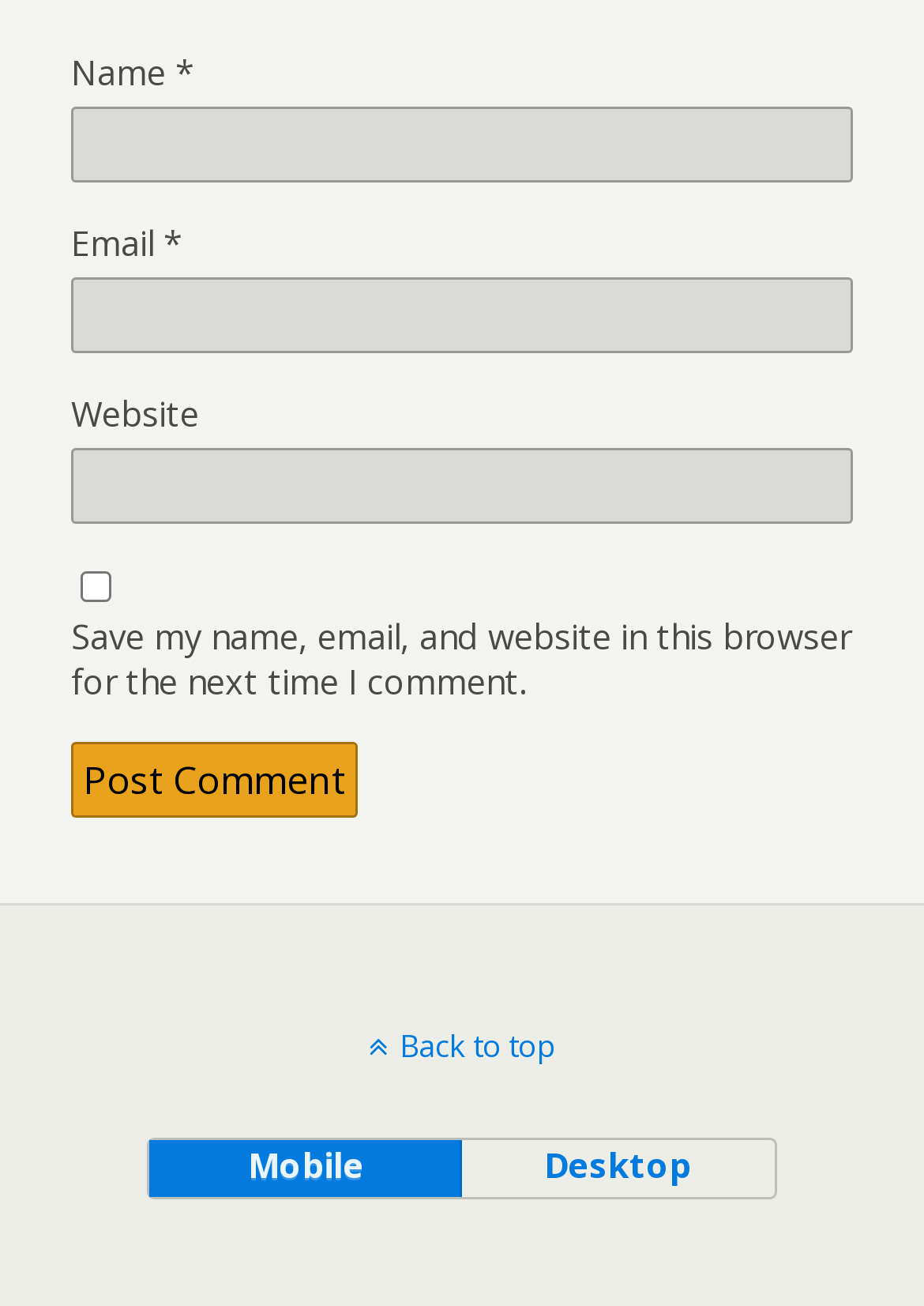Identify the bounding box coordinates of the element that should be clicked to fulfill this task: "Type your website". The coordinates should be provided as four float numbers between 0 and 1, i.e., [left, top, right, bottom].

[0.077, 0.344, 0.923, 0.402]